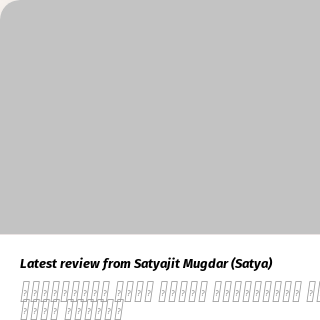Elaborate on the image by describing it in detail.

The image displays a section dedicated to the latest review from Satyajit Mugdar, also known as Satya. It showcases a prominent header indicating the reviewer's name, suggesting that this feedback is relevant to a business or service, likely related to an experience in Dadar, Mumbai. The review appears to be part of a broader collection of customer testimonials indicating the quality and service of the establishments reviewed. The aesthetic of the image is minimalistic, focusing on the user-generated content, which underscores its importance in informing potential customers about the rated services.